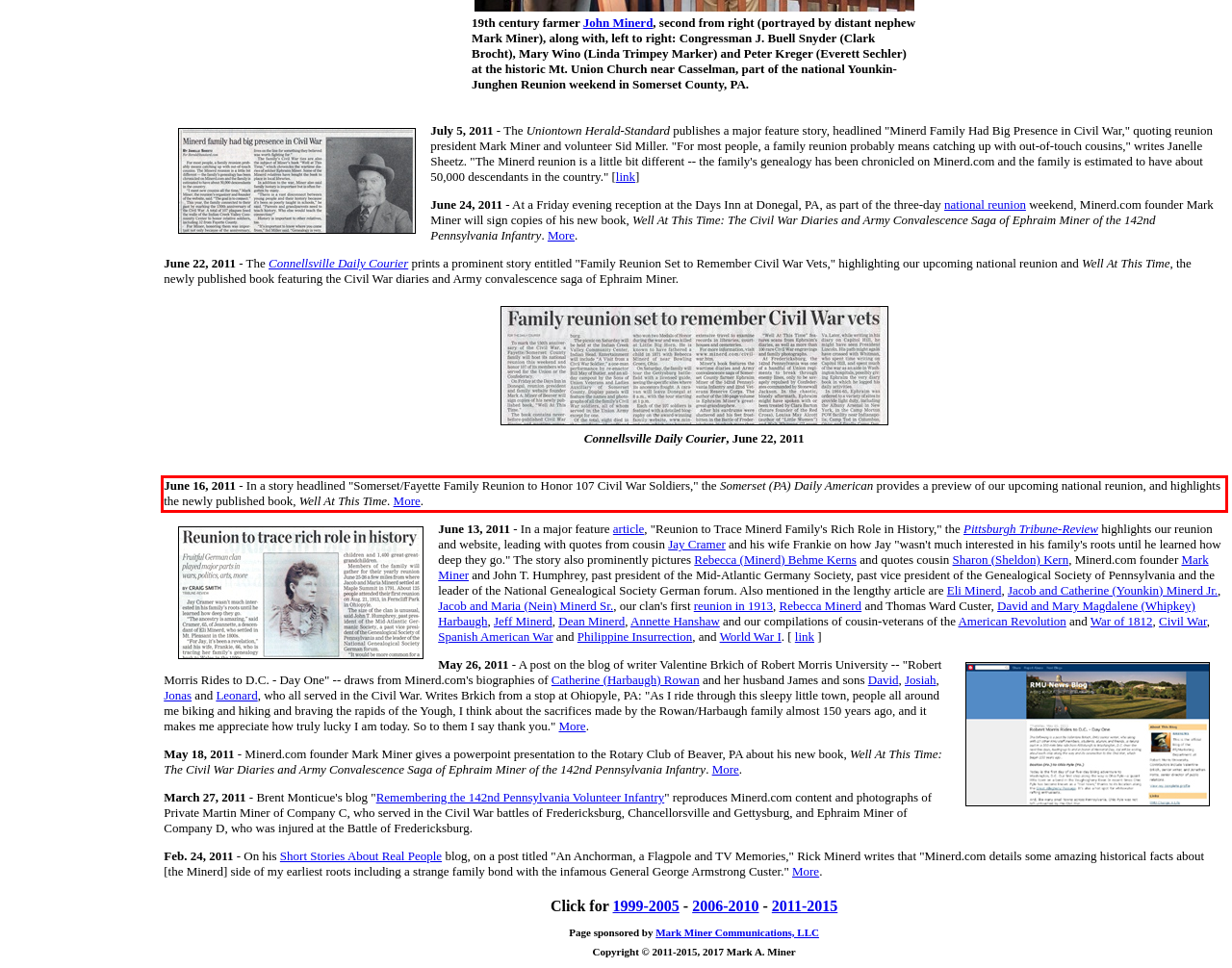Using the webpage screenshot, recognize and capture the text within the red bounding box.

June 16, 2011 - In a story headlined "Somerset/Fayette Family Reunion to Honor 107 Civil War Soldiers," the Somerset (PA) Daily American provides a preview of our upcoming national reunion, and highlights the newly published book, Well At This Time. More.